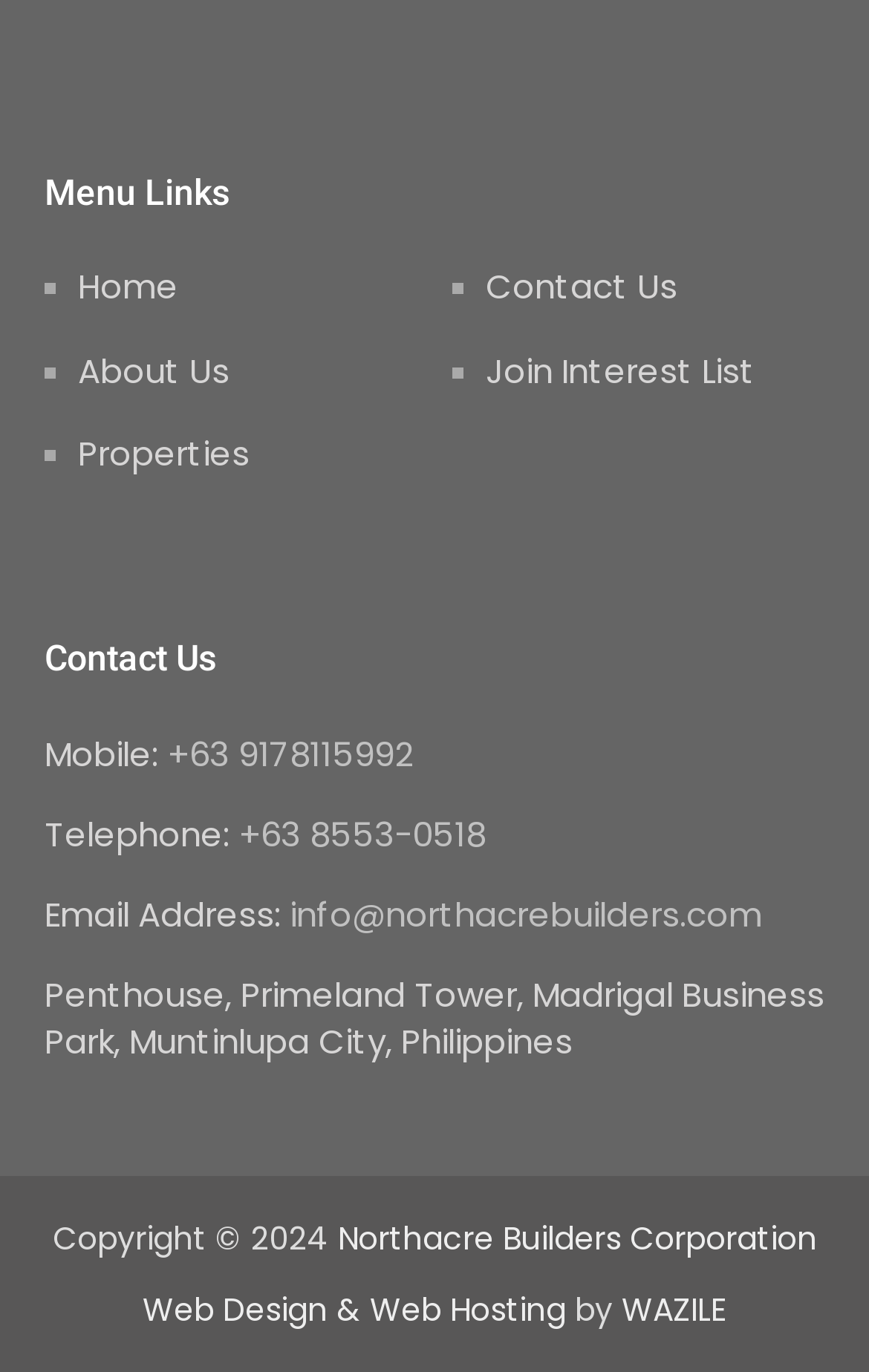What is the location of the company?
Using the details shown in the screenshot, provide a comprehensive answer to the question.

I found the address of the company, which is 'Penthouse, Primeland Tower, Madrigal Business Park, Muntinlupa City, Philippines'. The location is Muntinlupa City, Philippines.